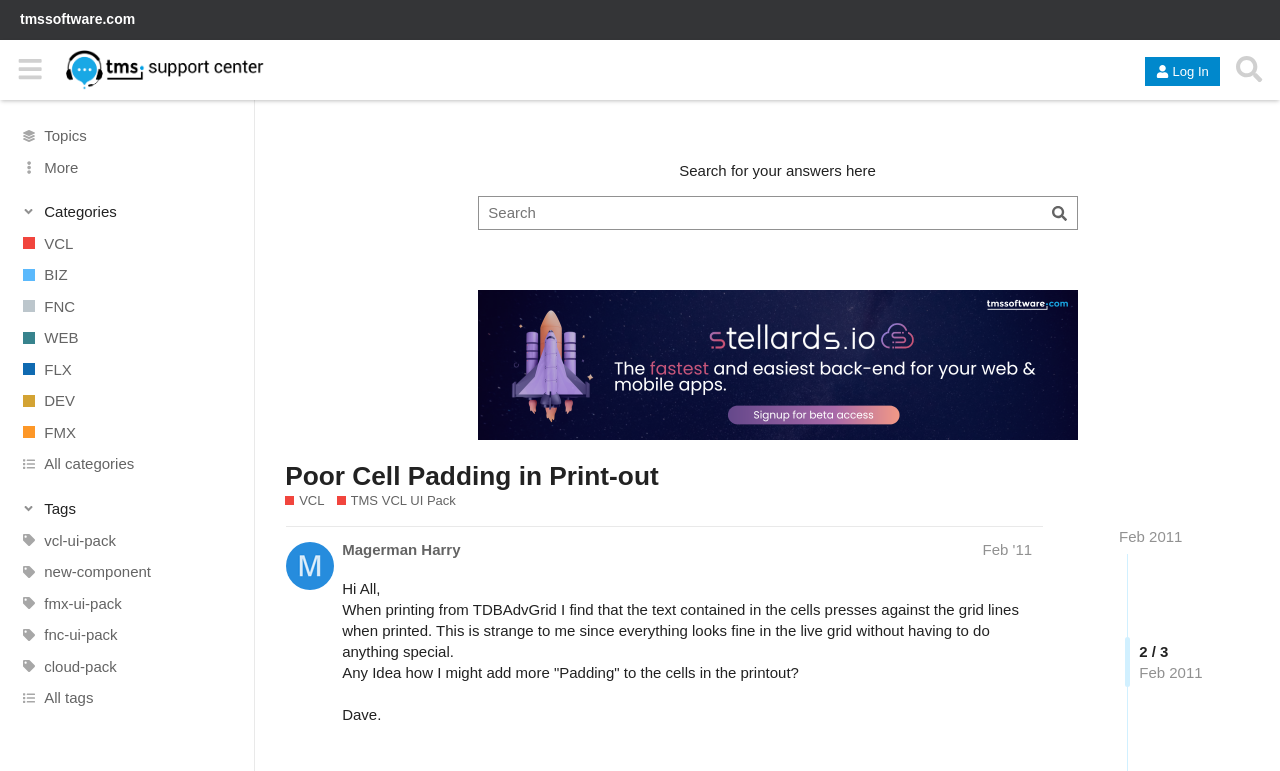What is the product mentioned in the question?
Examine the screenshot and reply with a single word or phrase.

TDBAdvGrid